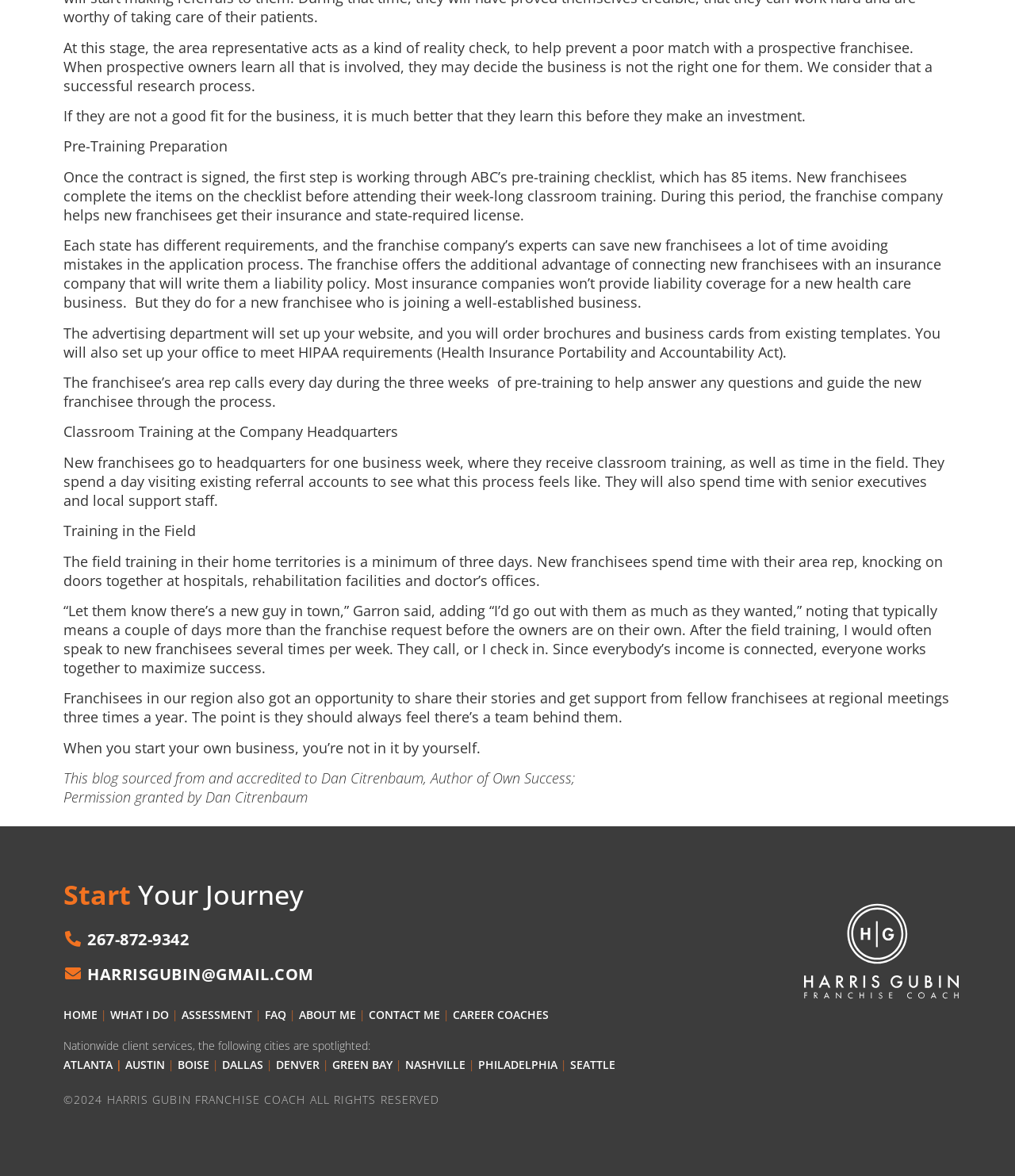Locate the bounding box coordinates of the item that should be clicked to fulfill the instruction: "Email HARRISGUBIN@GMAIL.COM".

[0.062, 0.815, 0.616, 0.841]